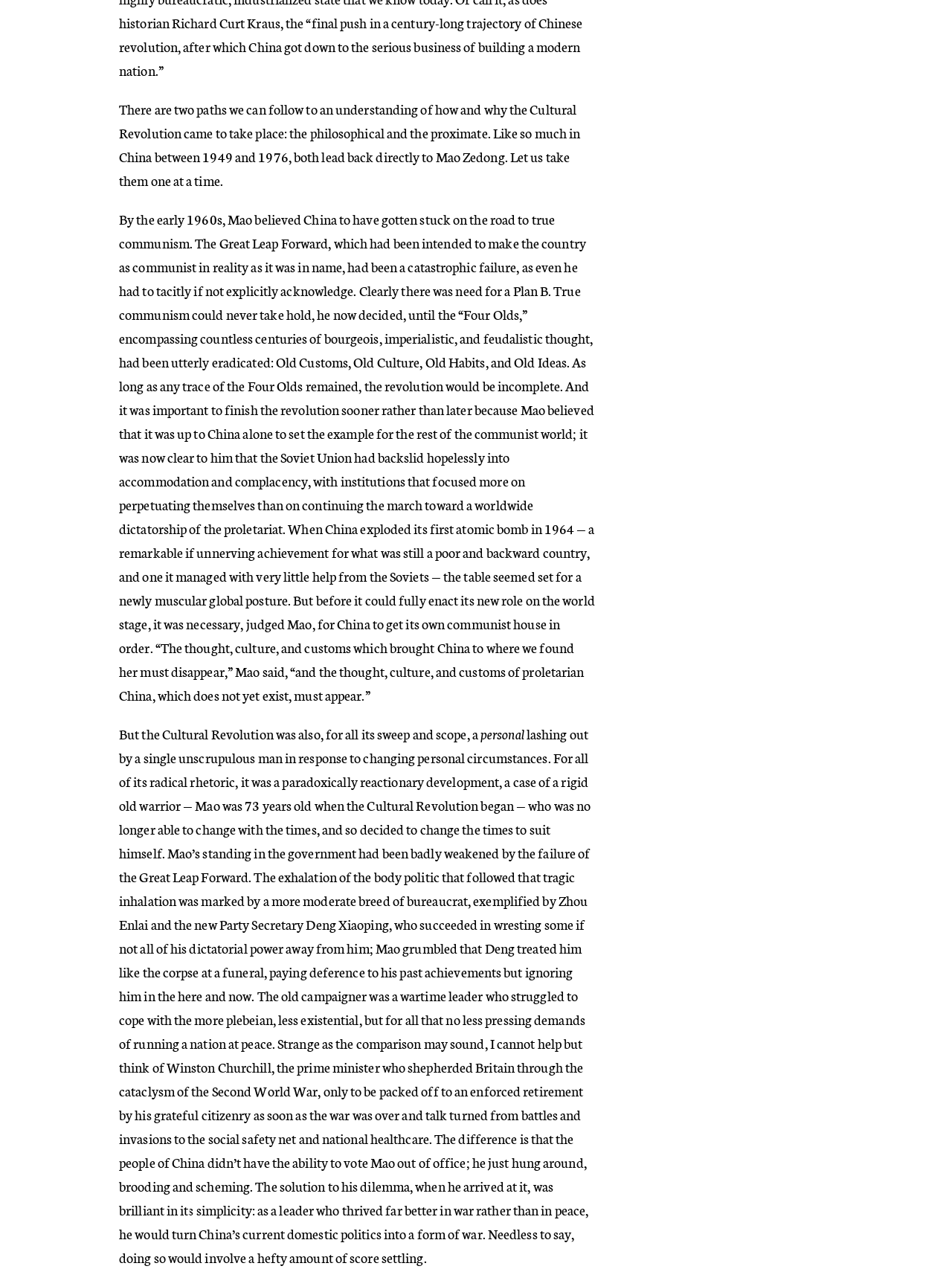Answer the following in one word or a short phrase: 
Who is the main subject of the text?

Mao Zedong